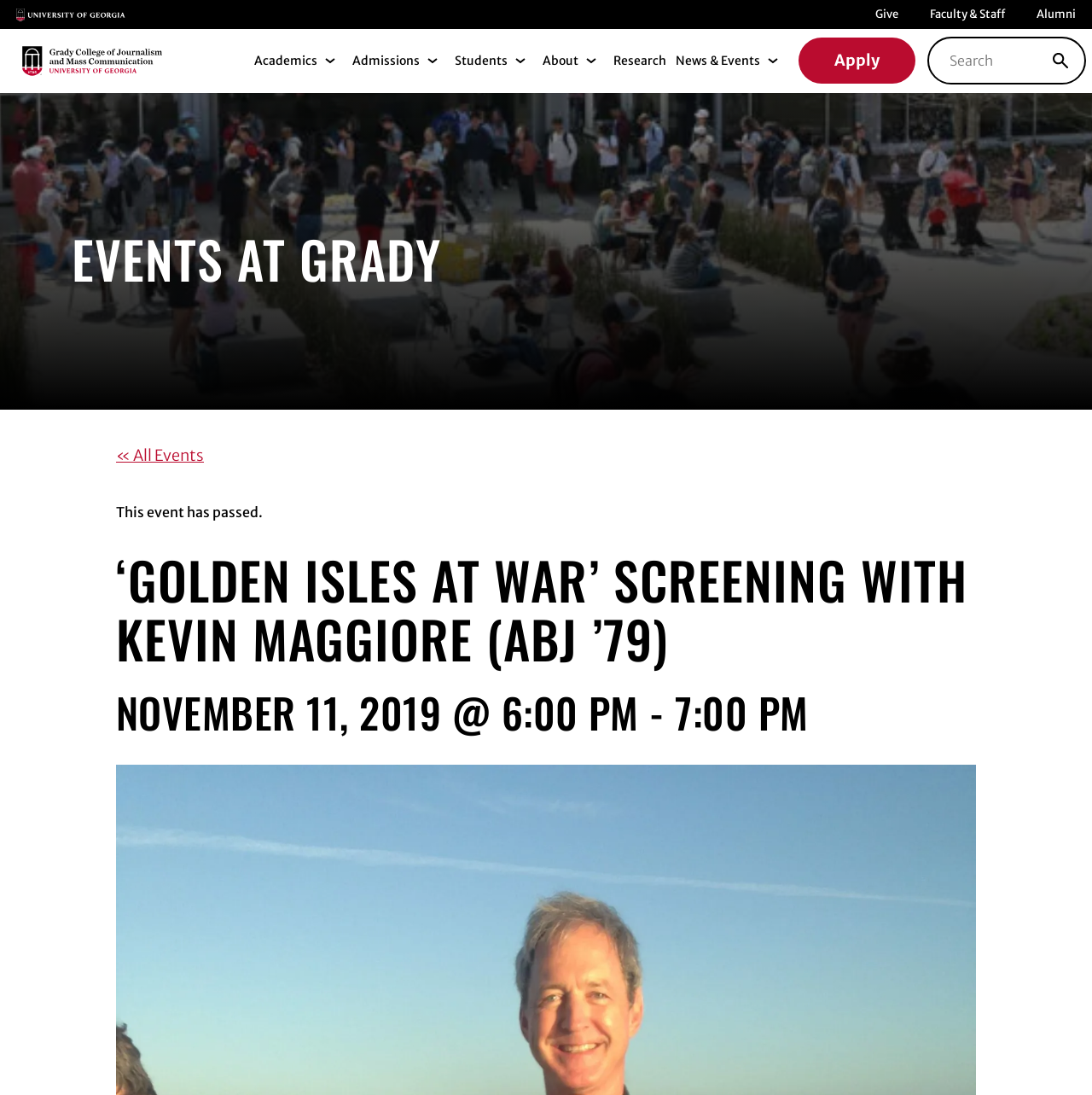Specify the bounding box coordinates of the area to click in order to follow the given instruction: "Go to the 'Academics' page."

[0.233, 0.048, 0.291, 0.062]